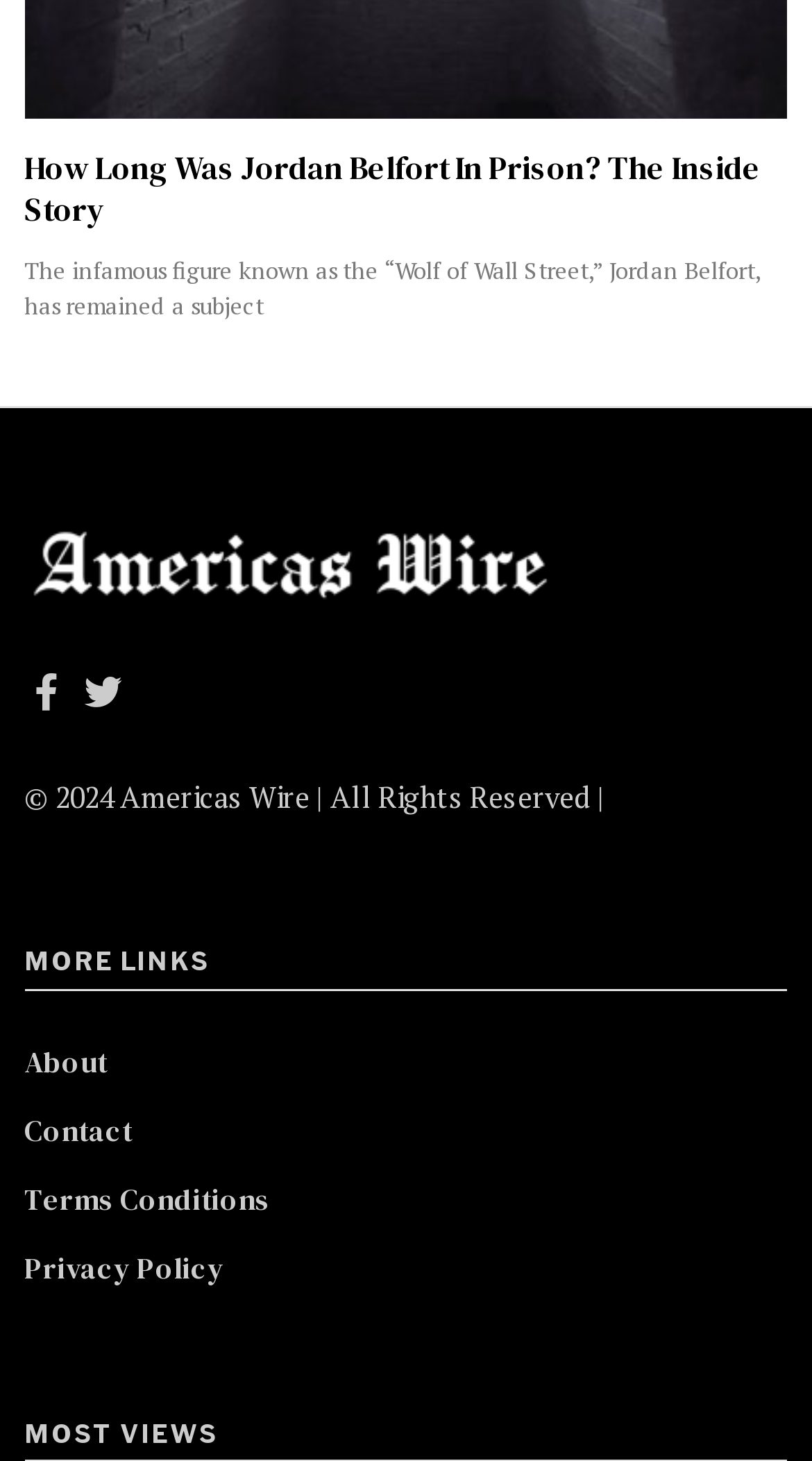Show the bounding box coordinates of the region that should be clicked to follow the instruction: "Check the Terms and Conditions."

[0.03, 0.806, 0.333, 0.835]